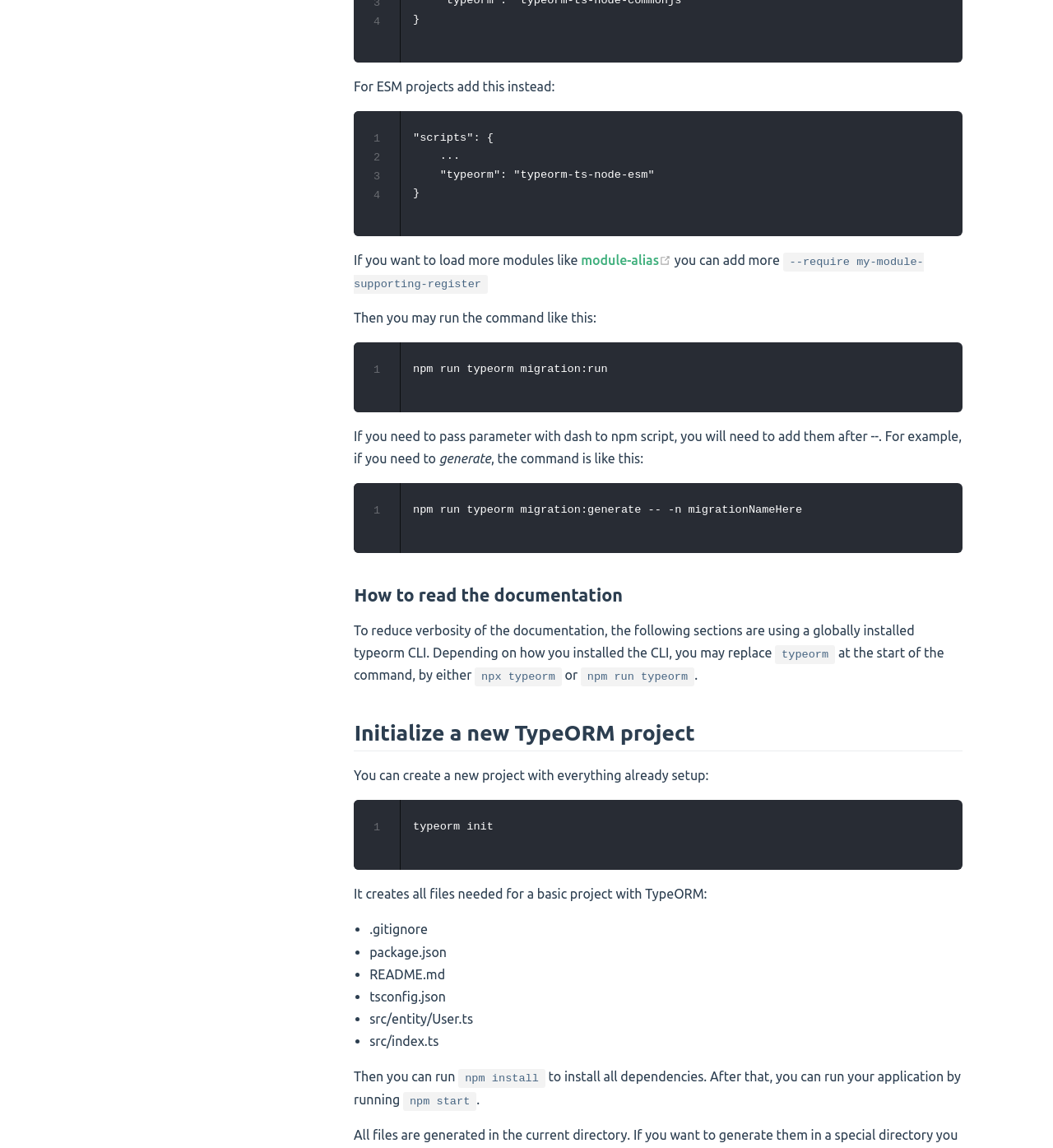What is the file extension of the 'User' entity file?
Look at the image and answer the question using a single word or phrase.

.ts